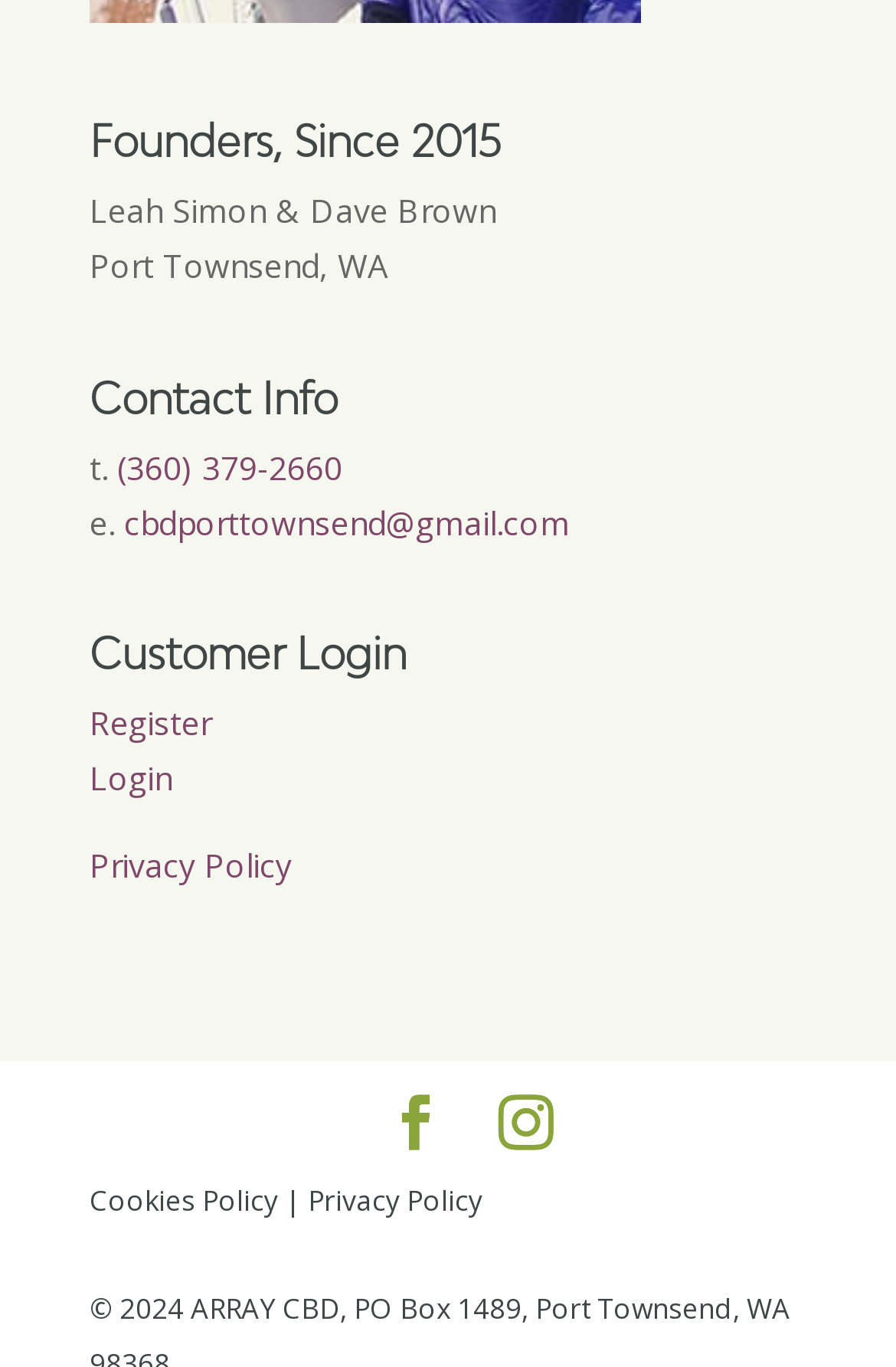What is the location of the company?
Offer a detailed and exhaustive answer to the question.

The location of the company is mentioned below the founders' names, where it is written as 'Port Townsend, WA'.